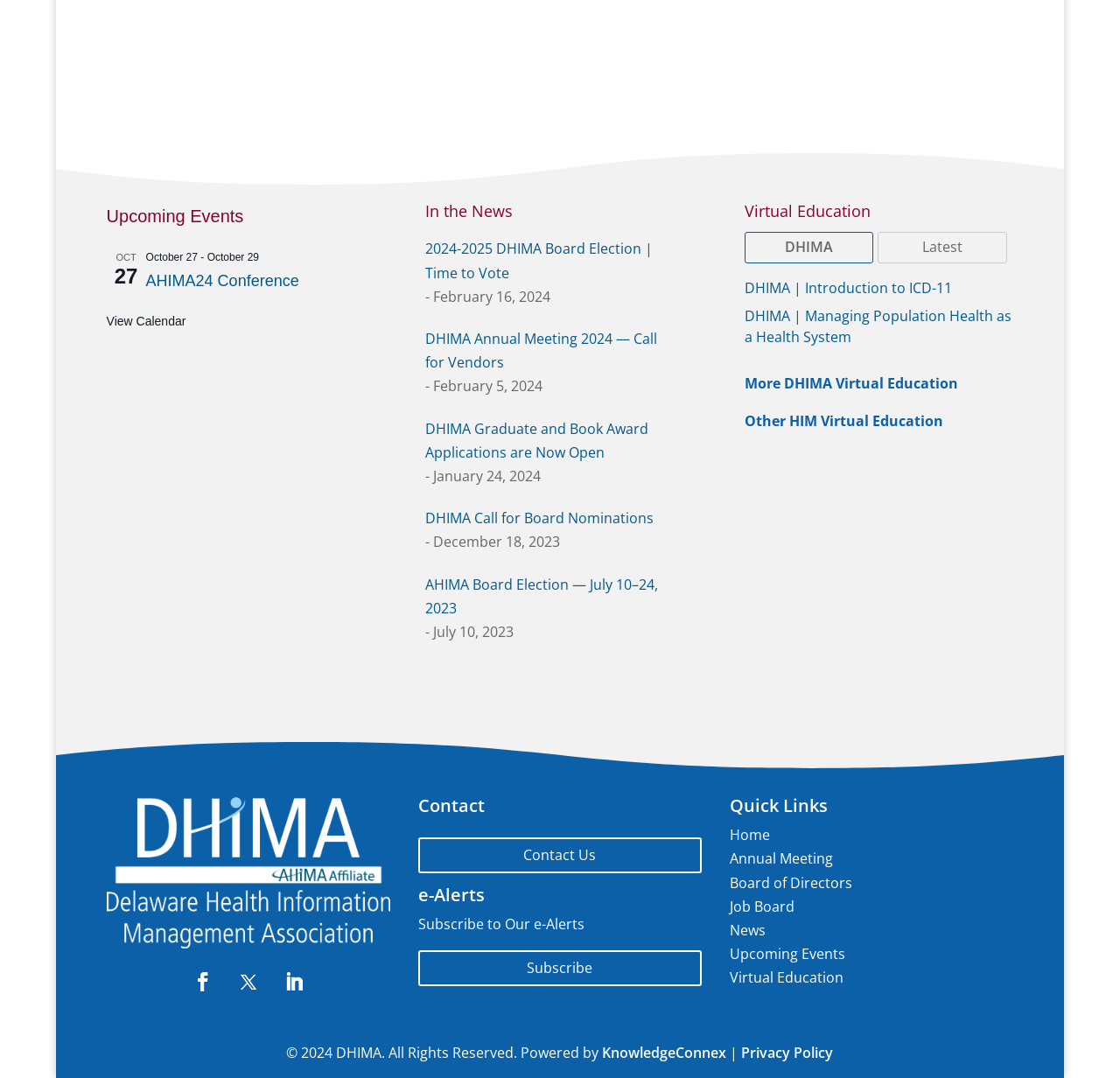Use one word or a short phrase to answer the question provided: 
What is the name of the organization that powered the website?

KnowledgeConnex